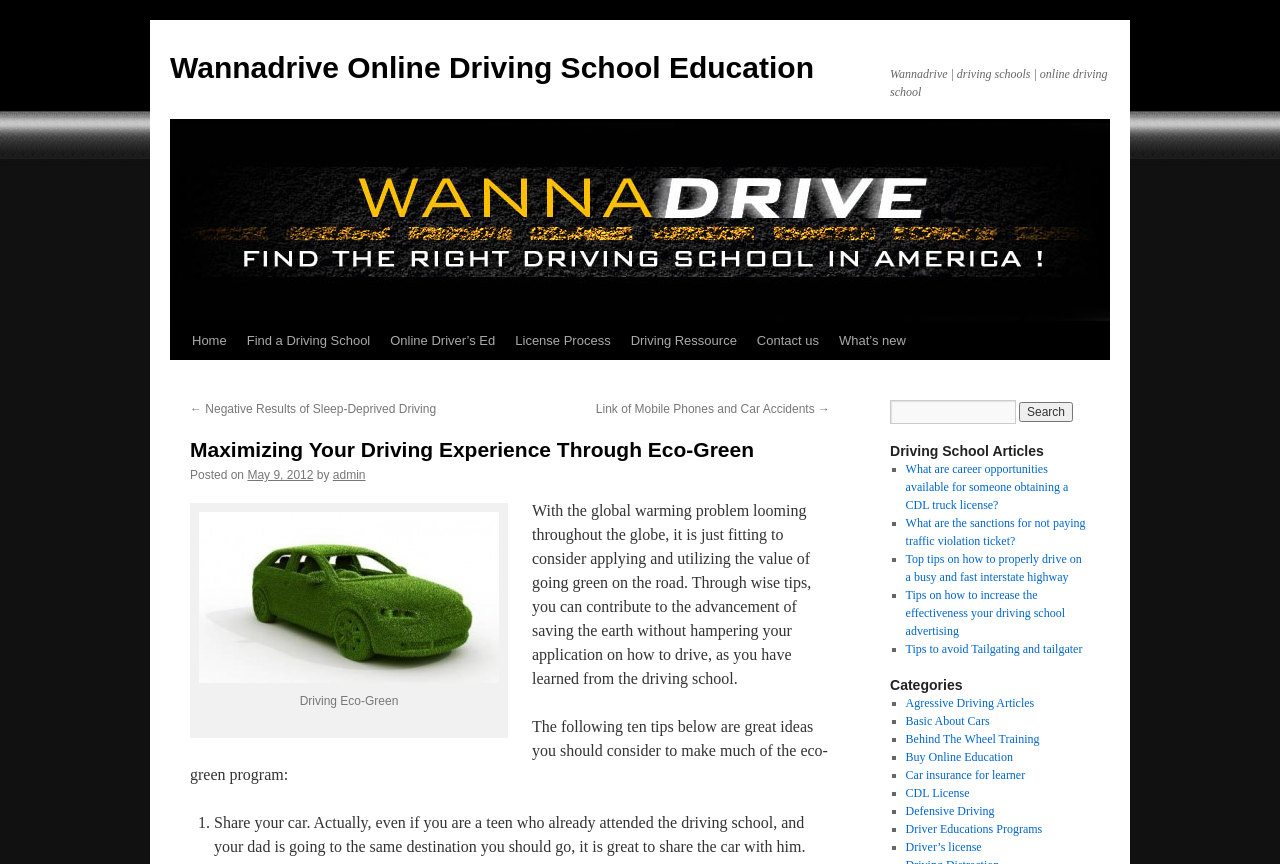Extract the primary heading text from the webpage.

Maximizing Your Driving Experience Through Eco-Green